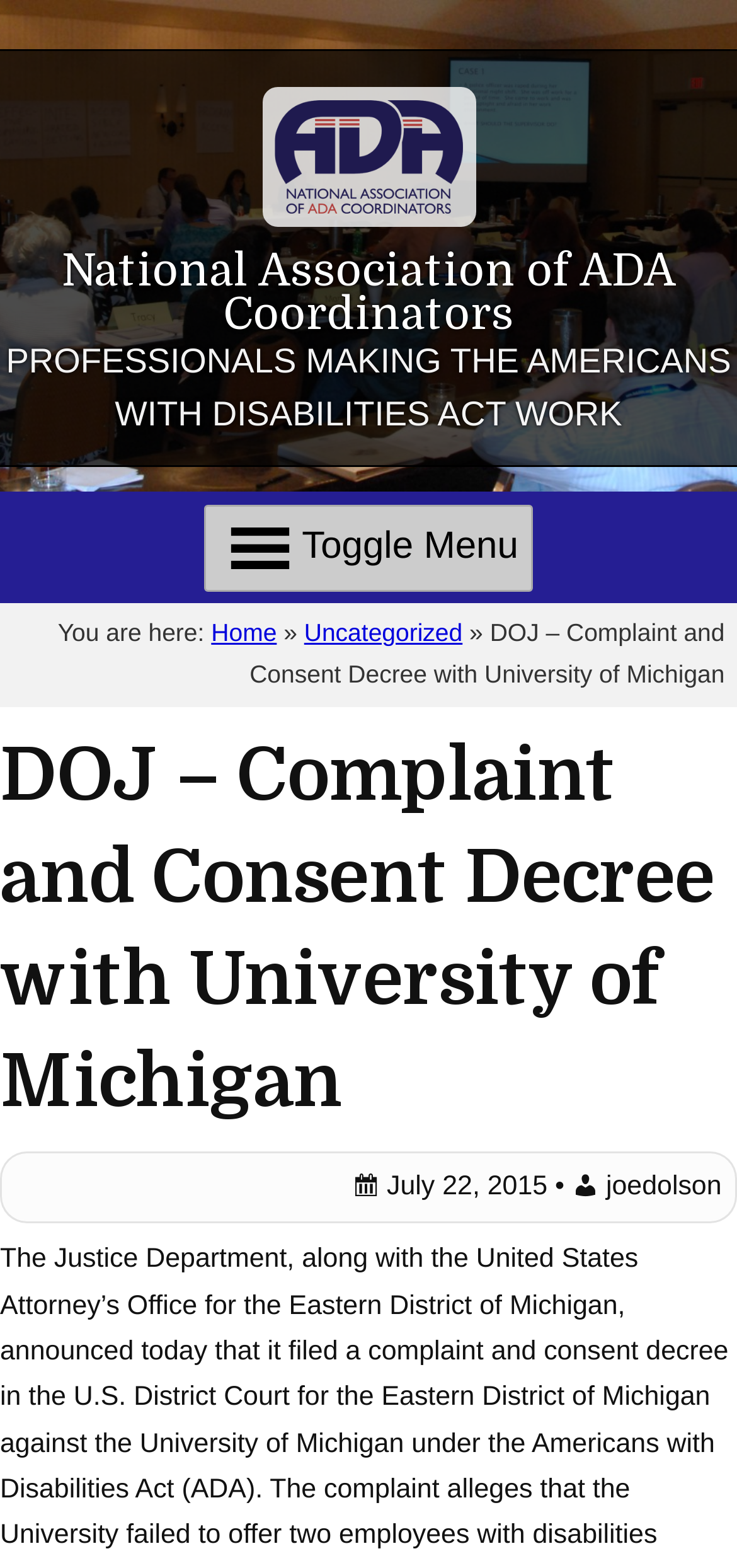Provide a thorough and detailed response to the question by examining the image: 
What is the name of the organization in the logo?

The logo is located at the top of the webpage, and it has a corresponding link with the same name. The text 'National Association of ADA Coordinators' is also displayed next to the logo, indicating that it is the name of the organization.